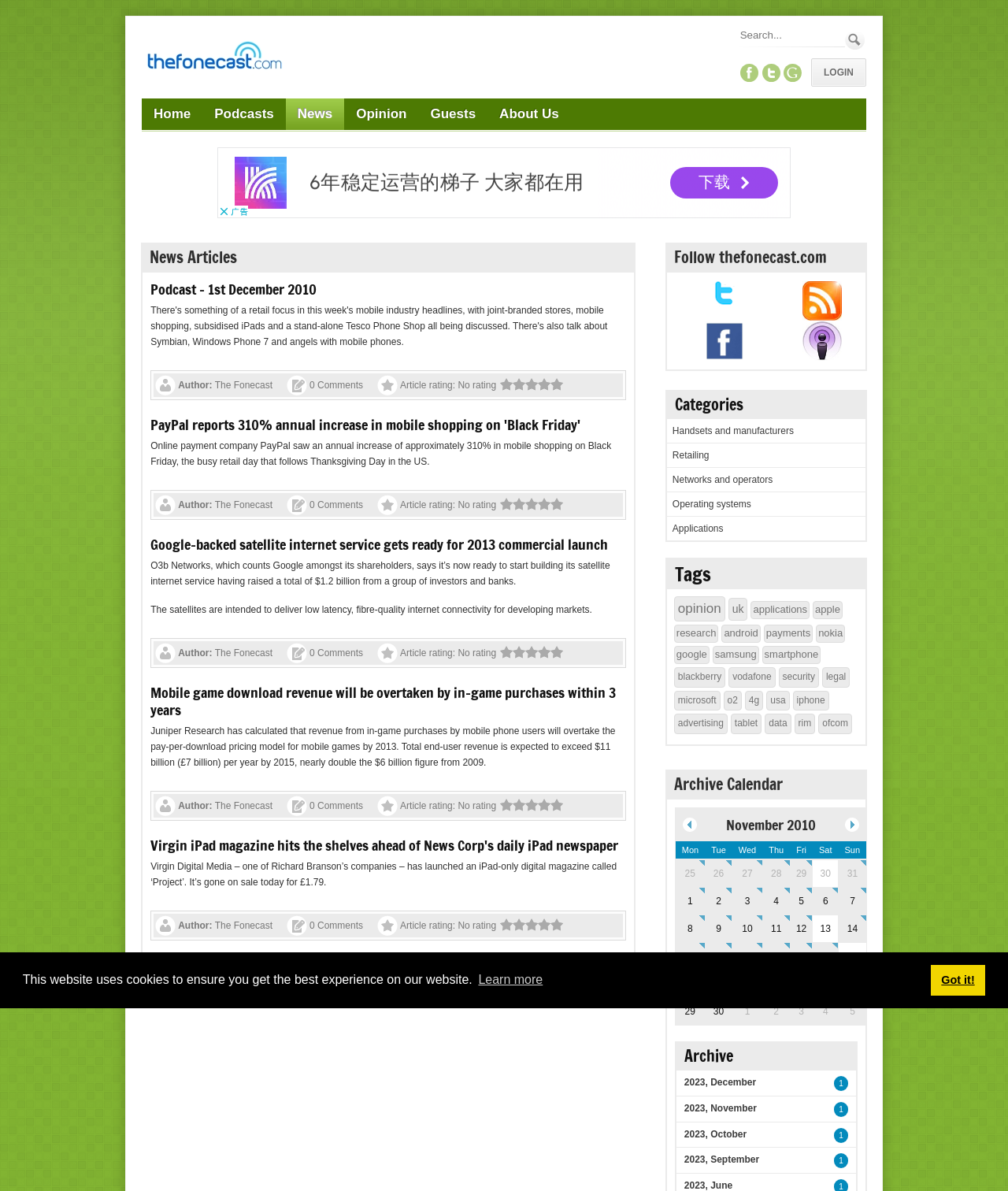What is the topic of the article with the heading 'PayPal reports 310% annual increase in mobile shopping on Black Friday'?
Look at the screenshot and respond with one word or a short phrase.

Mobile shopping